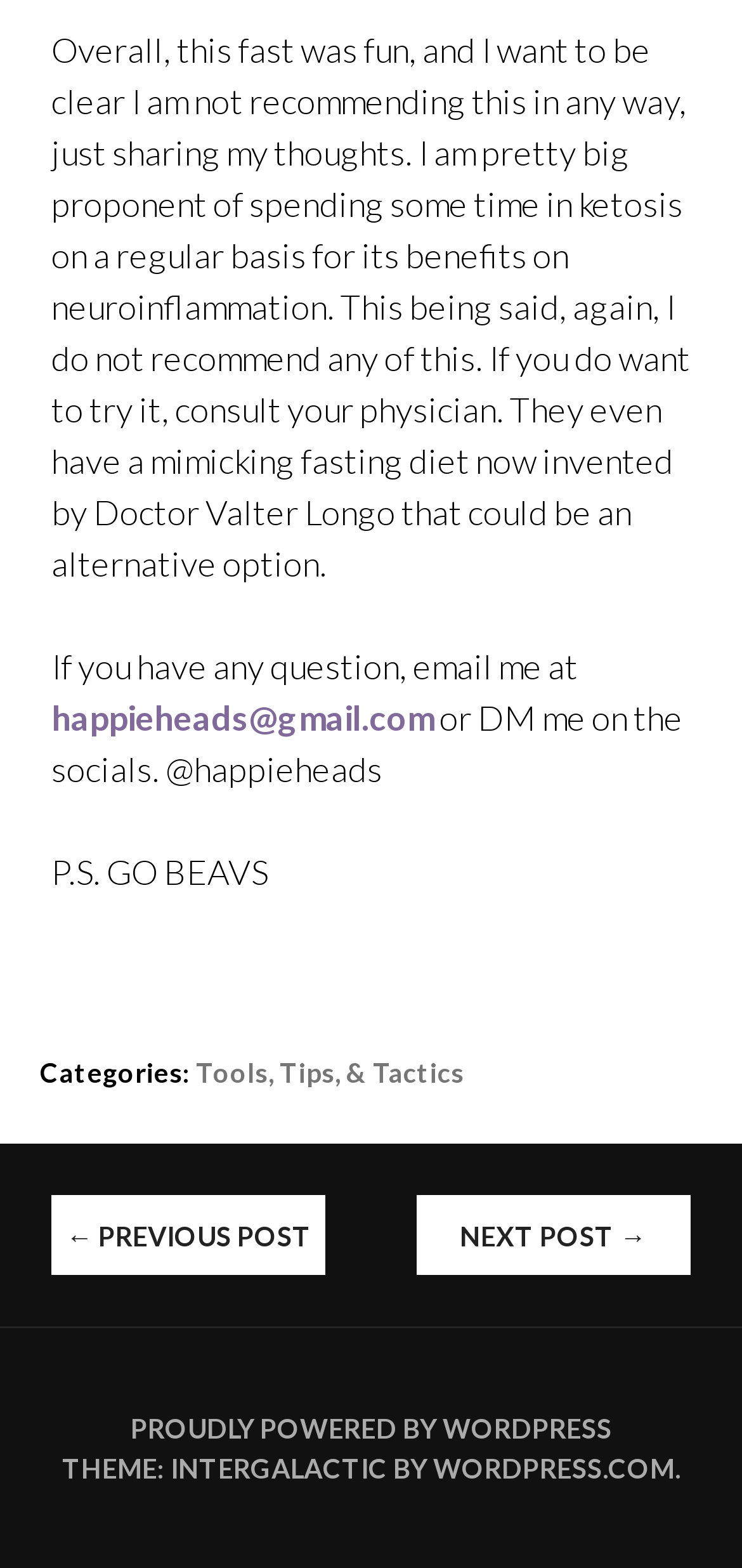What is the category of the post?
Give a comprehensive and detailed explanation for the question.

The footer section of the webpage lists 'Categories:' followed by a link to 'Tools, Tips, & Tactics', indicating that this is the category of the post.